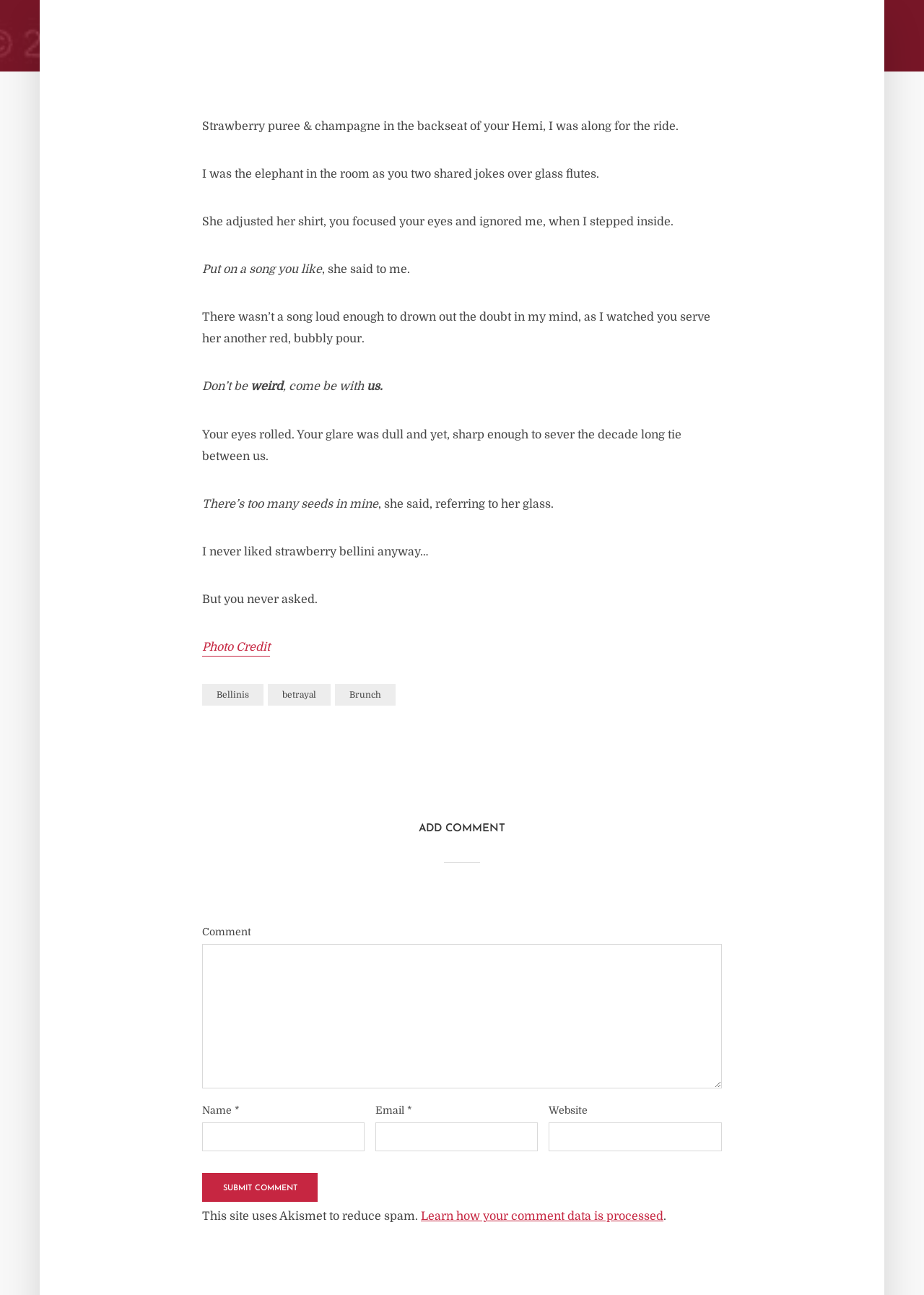Indicate the bounding box coordinates of the element that must be clicked to execute the instruction: "Enter your name in the 'Name' field". The coordinates should be given as four float numbers between 0 and 1, i.e., [left, top, right, bottom].

[0.219, 0.867, 0.395, 0.889]